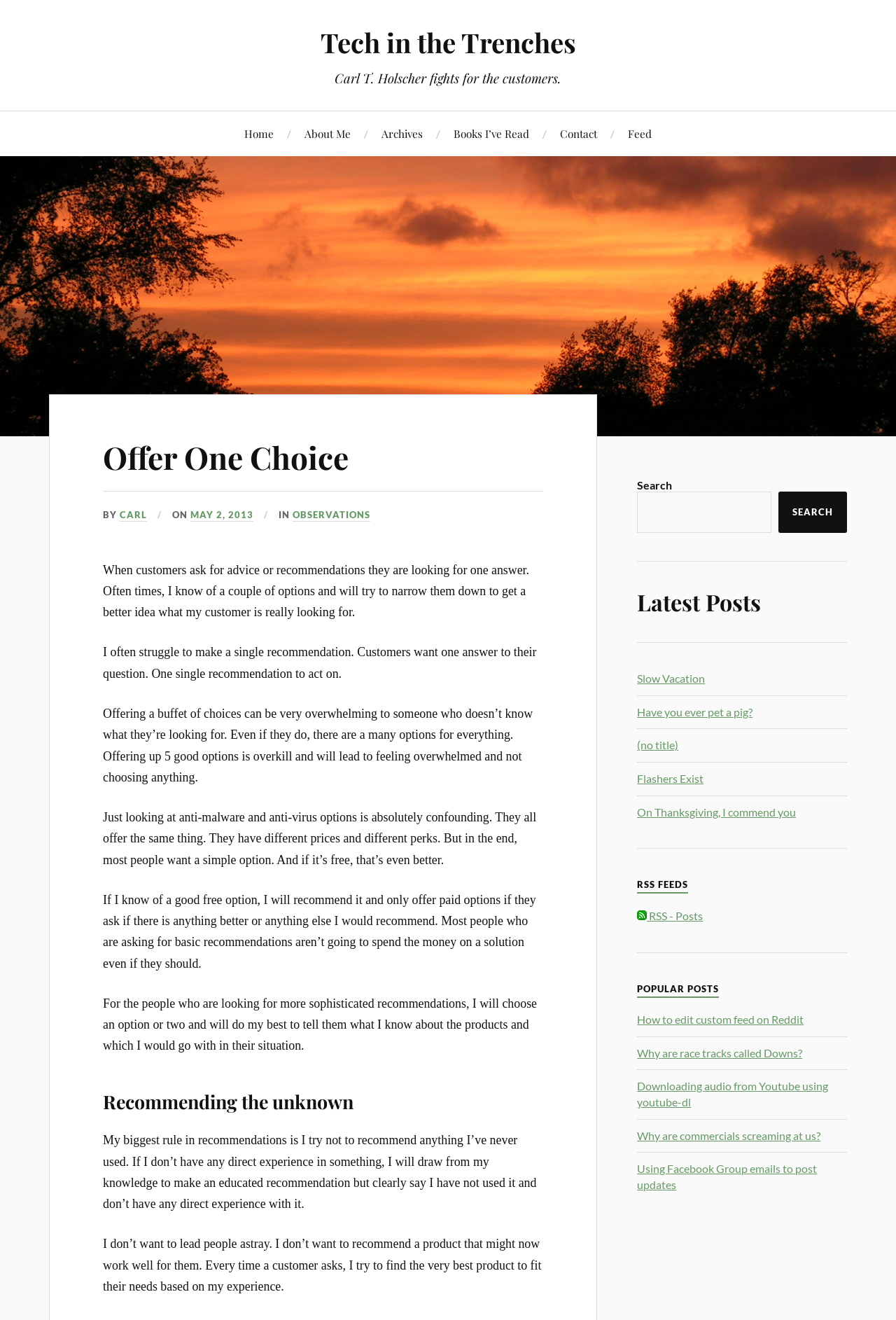Answer succinctly with a single word or phrase:
How many options are offered to customers according to the author?

One or two